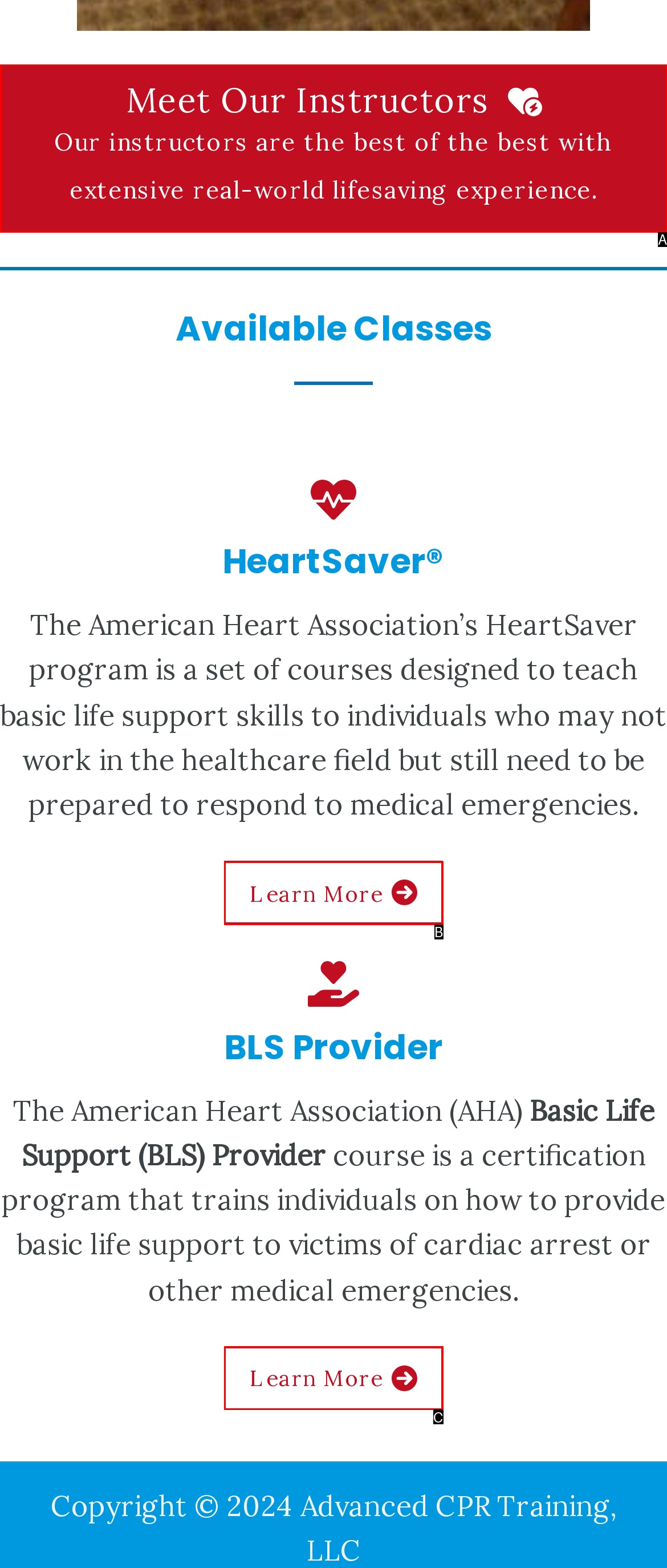Given the description: Learn More, pick the option that matches best and answer with the corresponding letter directly.

B